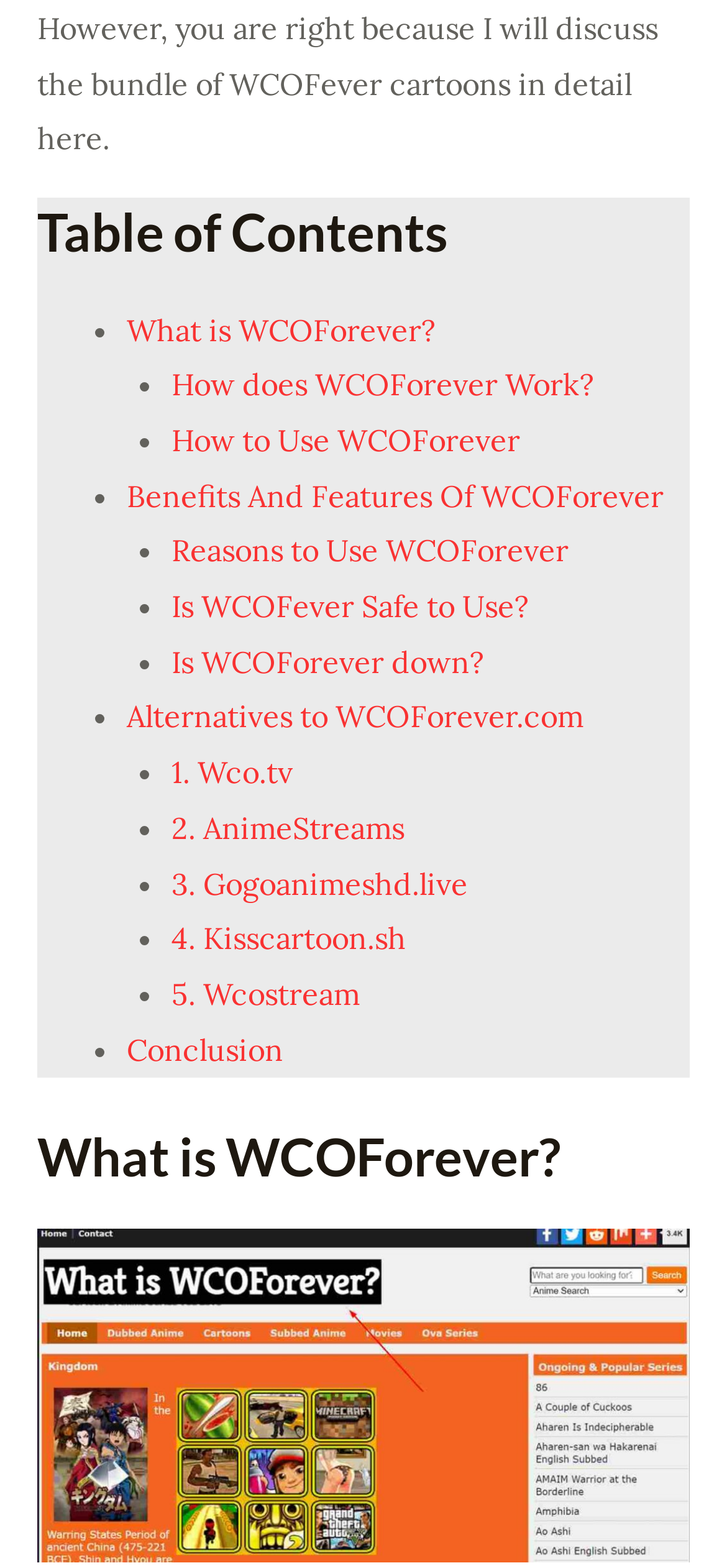Can you find the bounding box coordinates of the area I should click to execute the following instruction: "Click on '1. Wco.tv'"?

[0.236, 0.481, 0.403, 0.504]